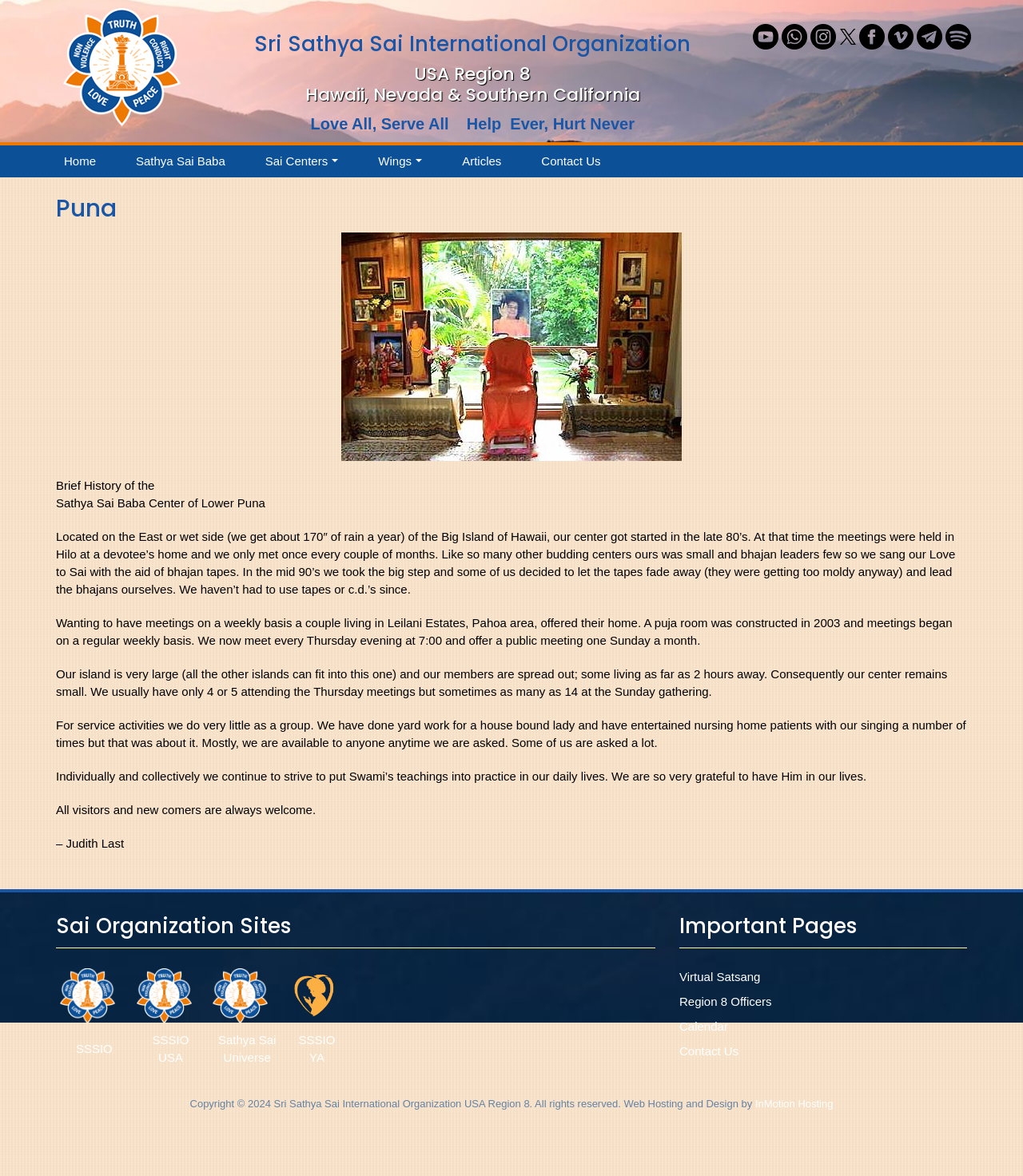What is the name of the person who wrote the brief history?
Using the visual information, answer the question in a single word or phrase.

Judith Last